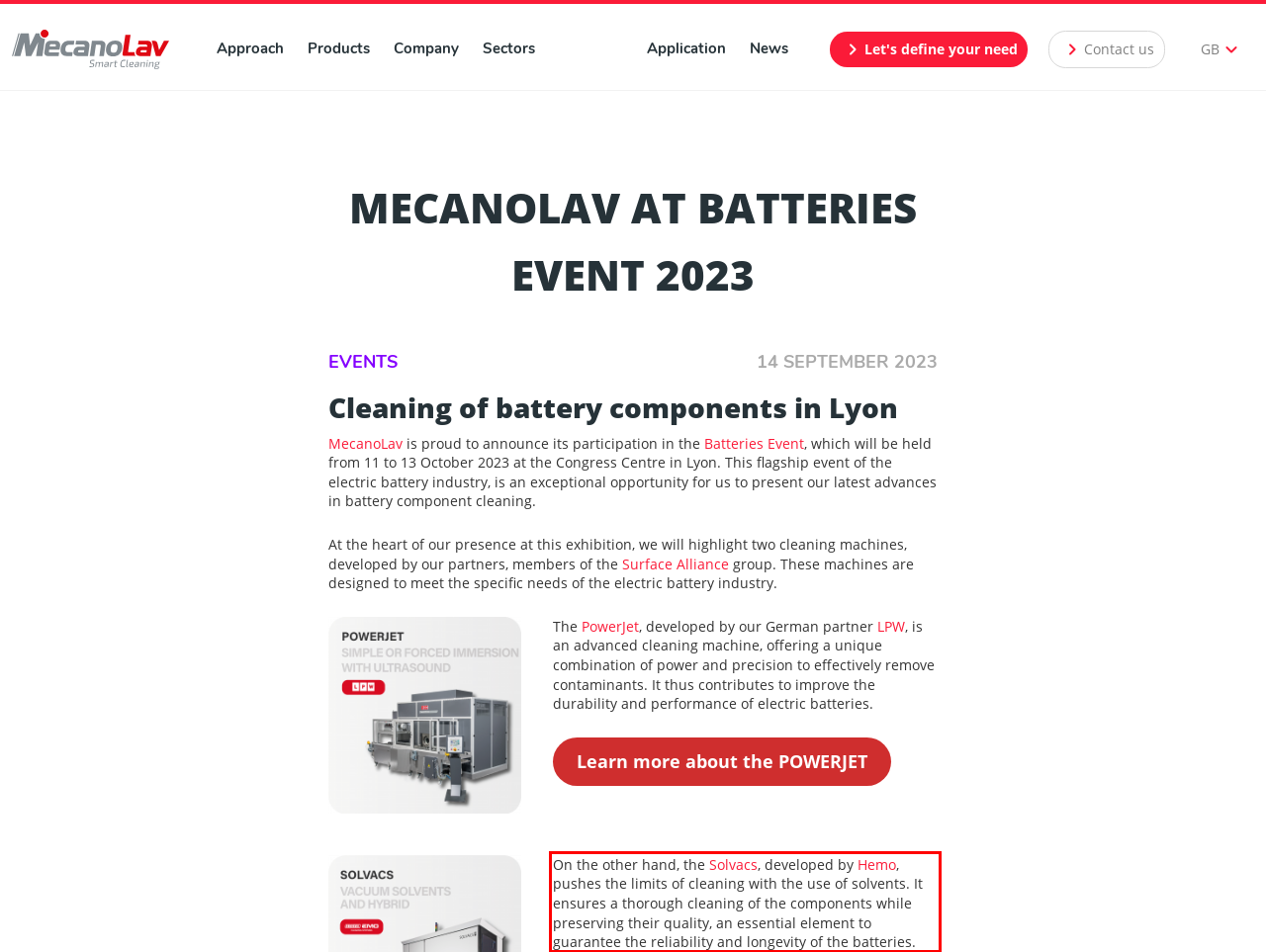Please perform OCR on the text within the red rectangle in the webpage screenshot and return the text content.

On the other hand, the Solvacs, developed by Hemo, pushes the limits of cleaning with the use of solvents. It ensures a thorough cleaning of the components while preserving their quality, an essential element to guarantee the reliability and longevity of the batteries.